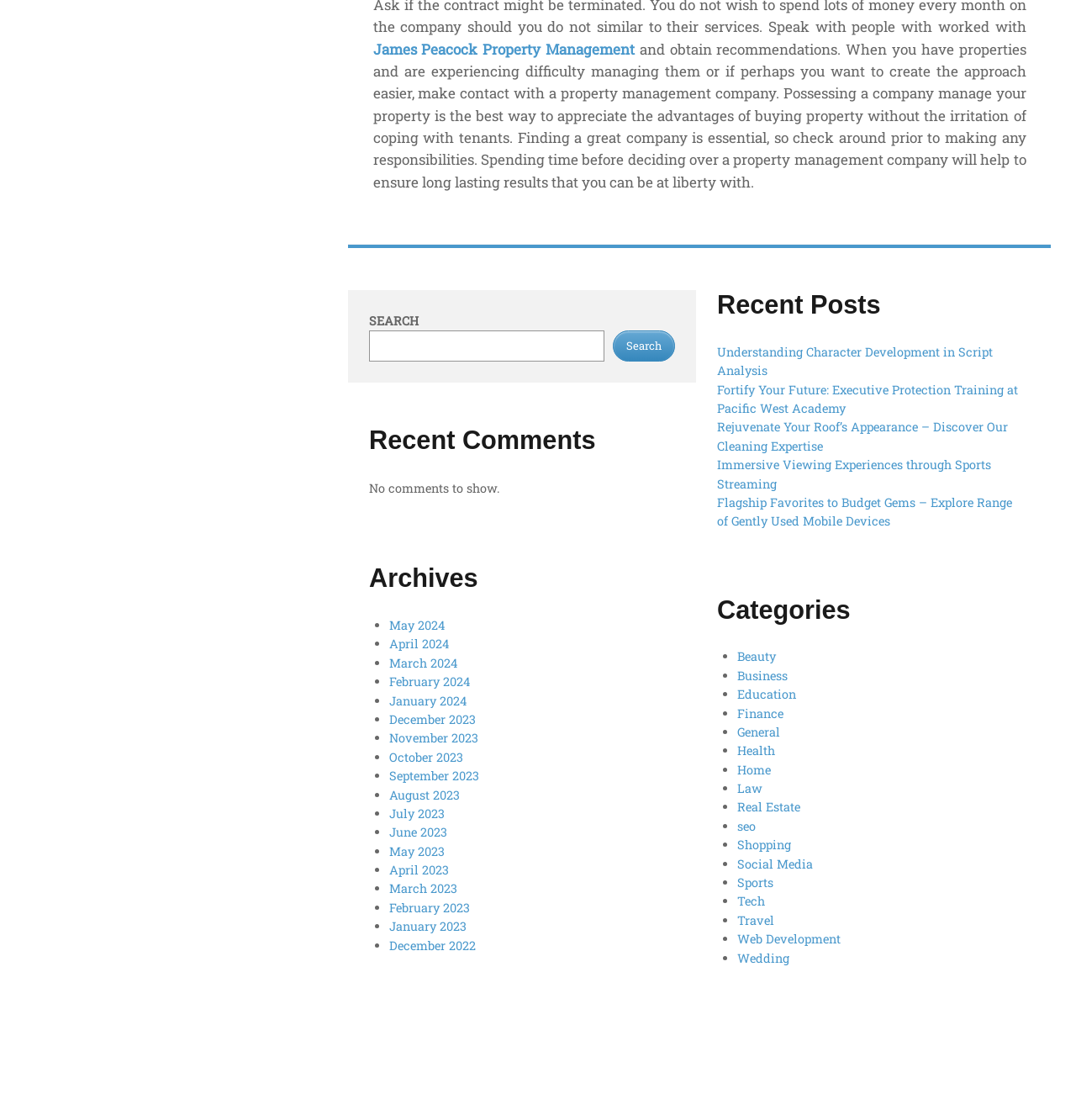Answer briefly with one word or phrase:
What is the name of the property management company?

James Peacock Property Management